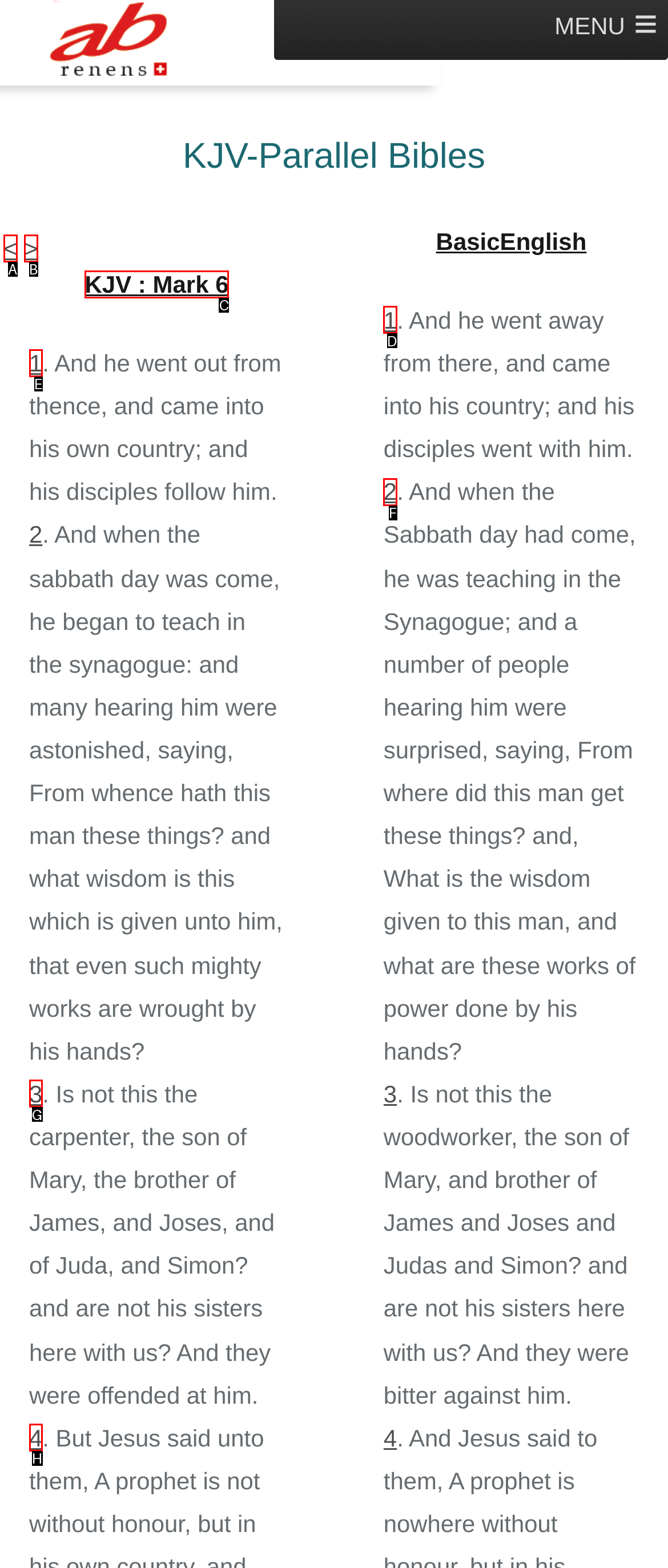Based on the description: KJV : Mark 6
Select the letter of the corresponding UI element from the choices provided.

C